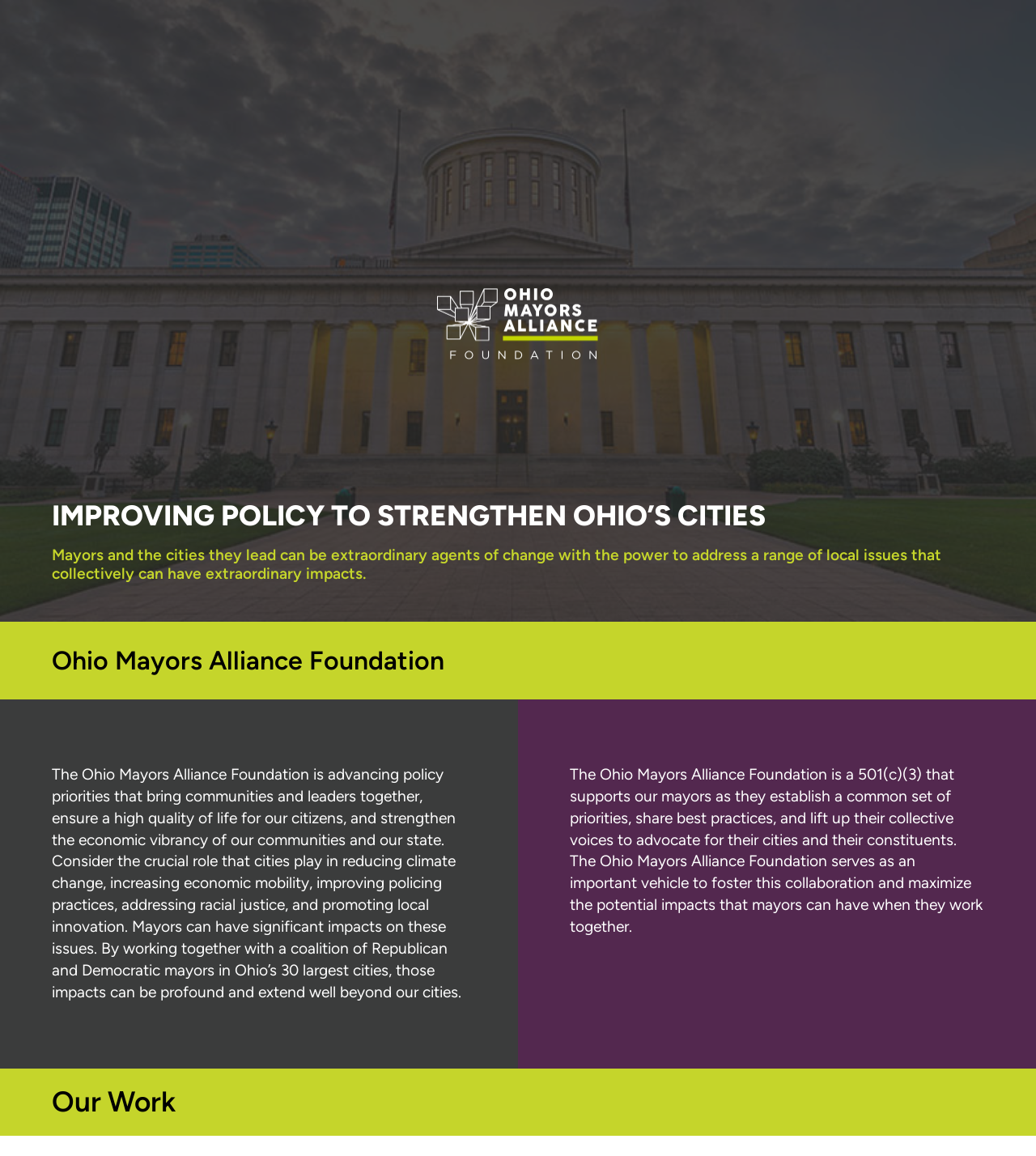Write a detailed summary of the webpage.

The webpage is about the Ohio Mayors Alliance Foundation, a bipartisan organization that aims to strengthen Ohio's cities. At the top of the page, there are three links to skip to main content, primary sidebar, and footer, respectively. 

Below these links, there is a prominent heading that reads "IMPROVING POLICY TO STRENGTHEN OHIO’S CITIES". This is followed by a subheading that explains the potential impact of mayors and cities in addressing local issues. 

To the right of these headings, there is a section with the title "Ohio Mayors Alliance Foundation". This section contains two blocks of text. The first block describes the foundation's policy priorities, which include bringing communities together, ensuring a high quality of life, and strengthening economic vibrancy. It also highlights the crucial role of cities in addressing various issues such as climate change, economic mobility, and racial justice. 

The second block of text explains the foundation's role in supporting mayors as they establish priorities, share best practices, and advocate for their cities. It also mentions that the foundation is a 501(c)(3) organization that fosters collaboration among mayors.

At the bottom of the page, there is a heading that reads "Our Work", which suggests that this section may provide more information about the foundation's specific initiatives and projects.